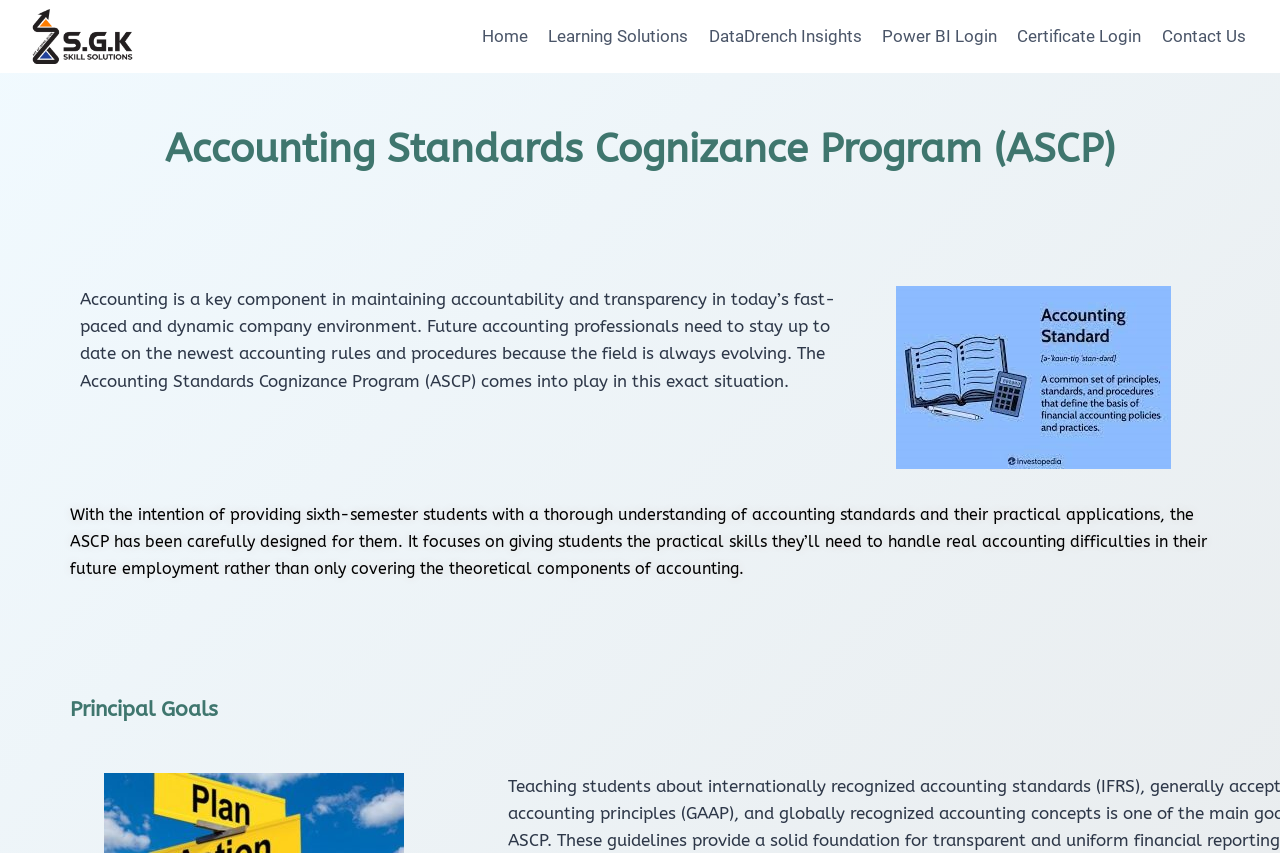Provide a brief response in the form of a single word or phrase:
What is the location of the 'Contact Us' link?

Top right